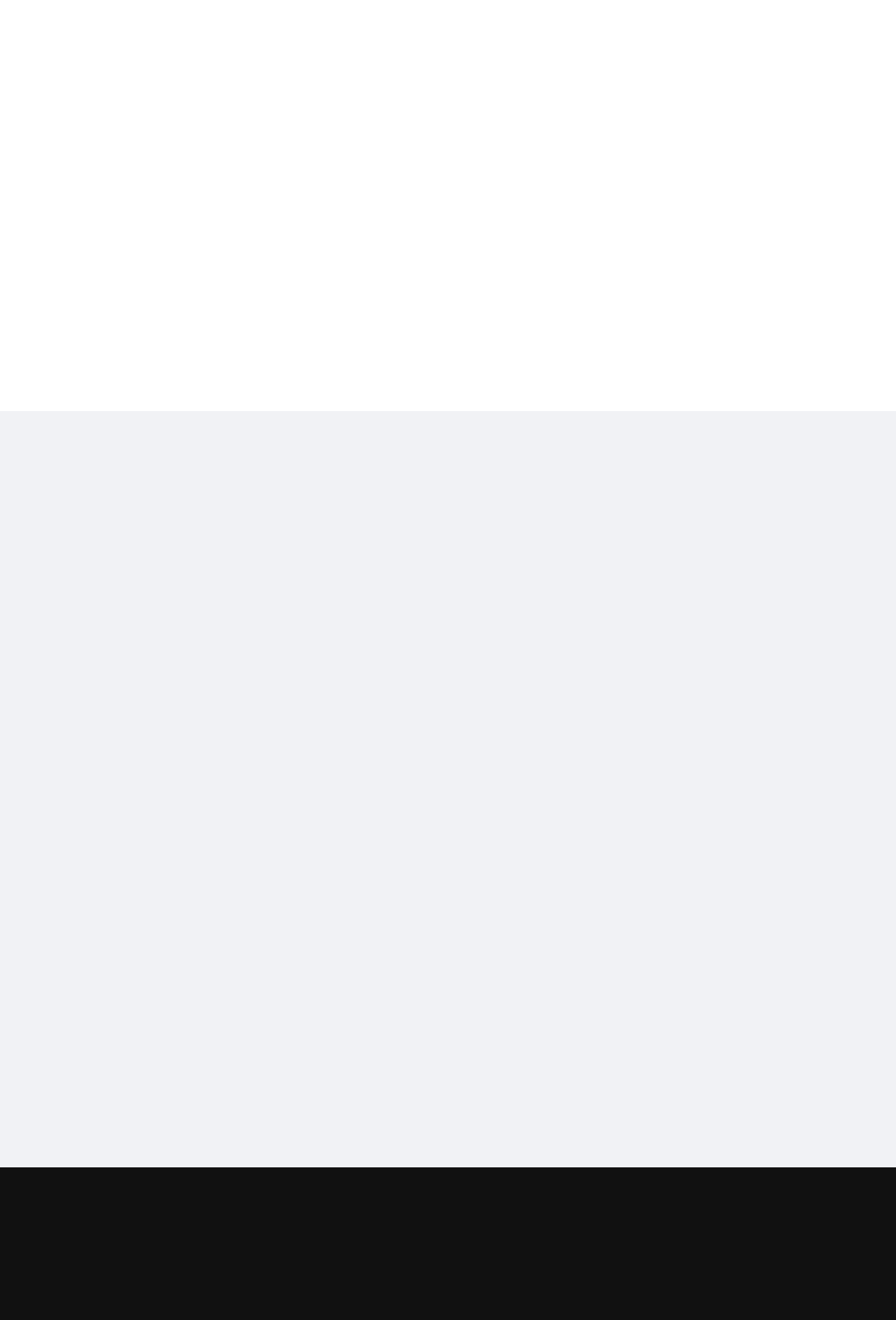Please identify the bounding box coordinates of the area that needs to be clicked to follow this instruction: "Click the 'Terms of Use' link".

[0.527, 0.575, 0.6, 0.585]